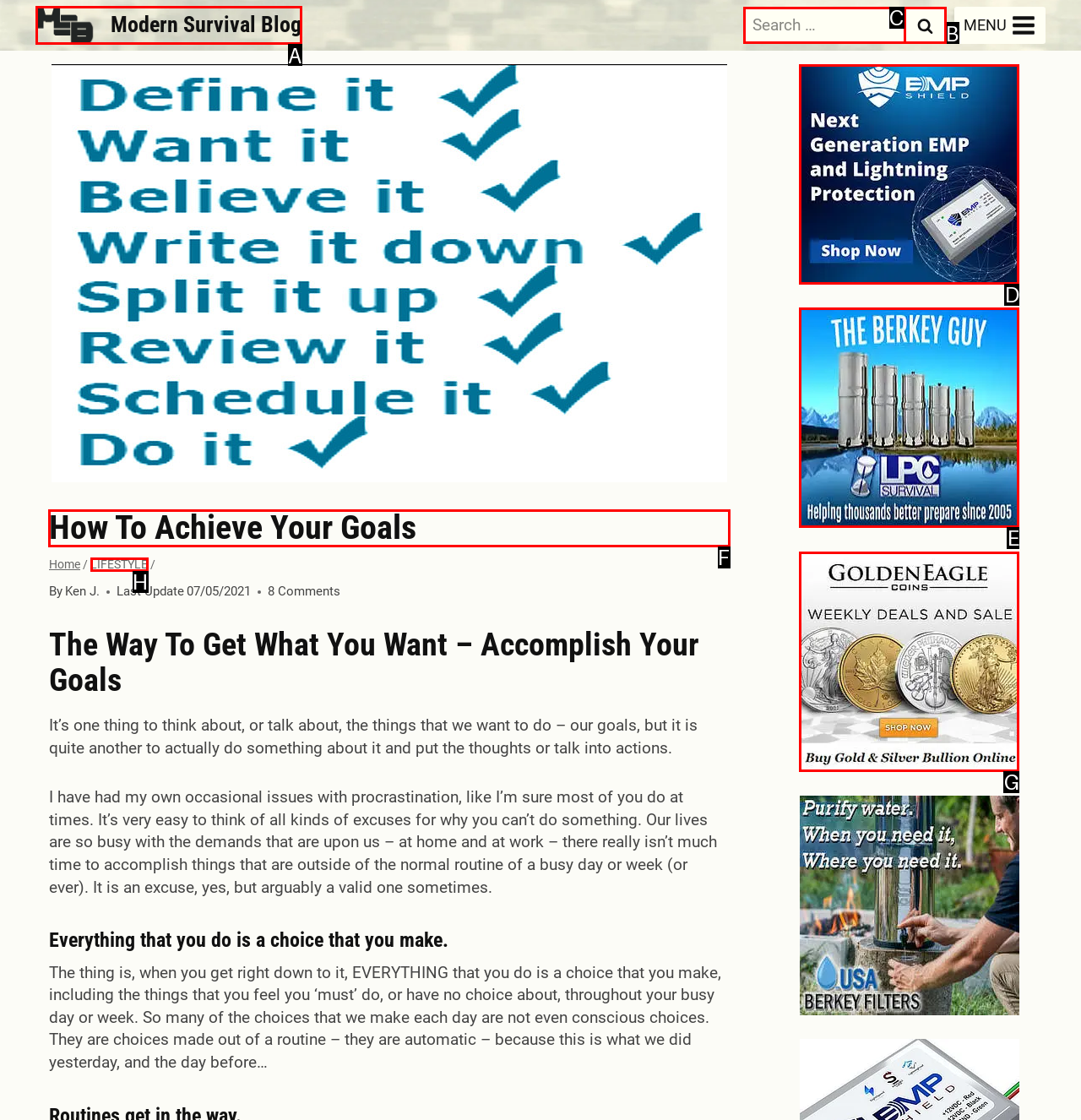Determine the letter of the UI element that you need to click to perform the task: Read the article 'How To Achieve Your Goals'.
Provide your answer with the appropriate option's letter.

F